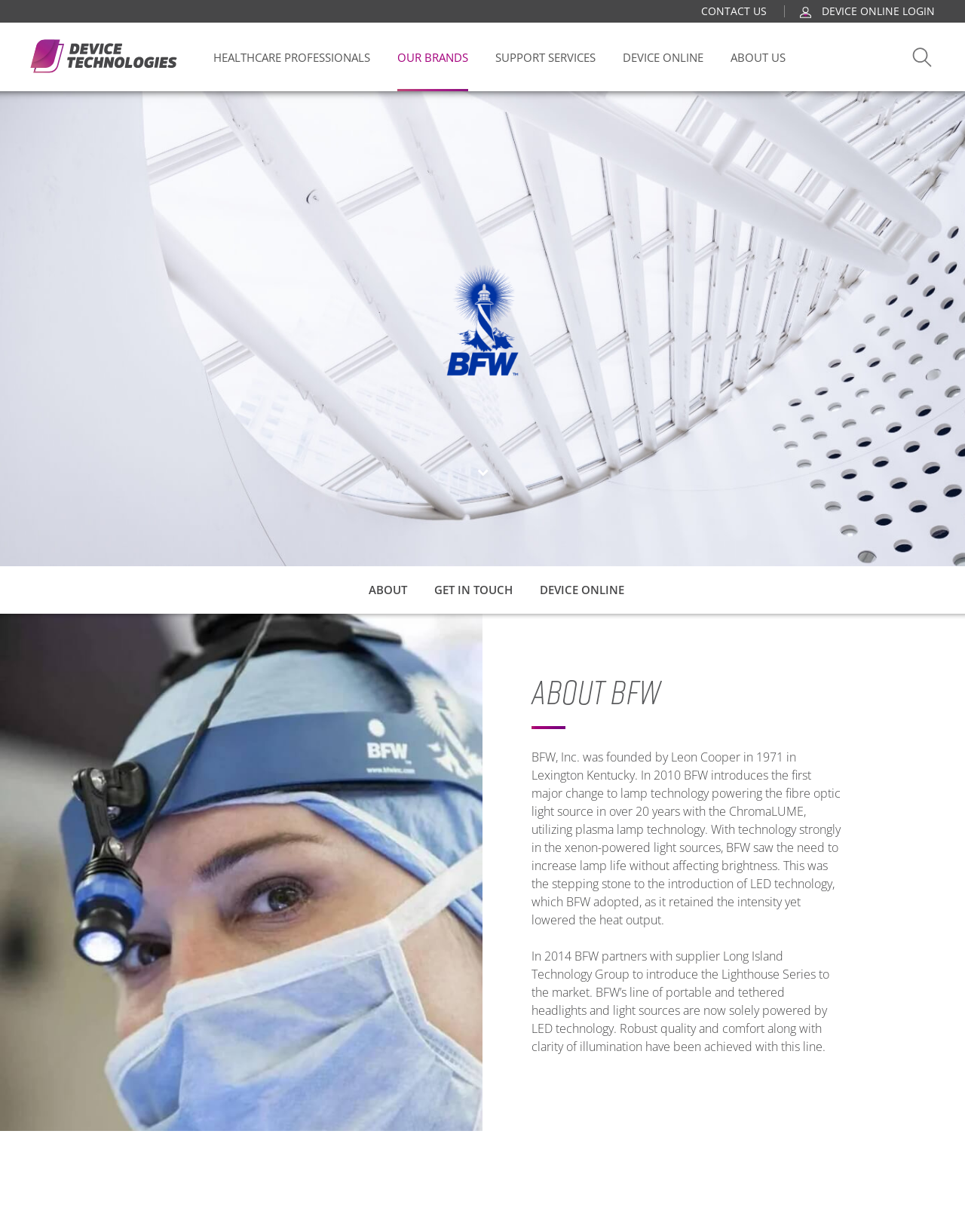What is the type of technology used in BFW's line of portable and tethered headlights and light sources?
Answer the question with a single word or phrase derived from the image.

LED technology